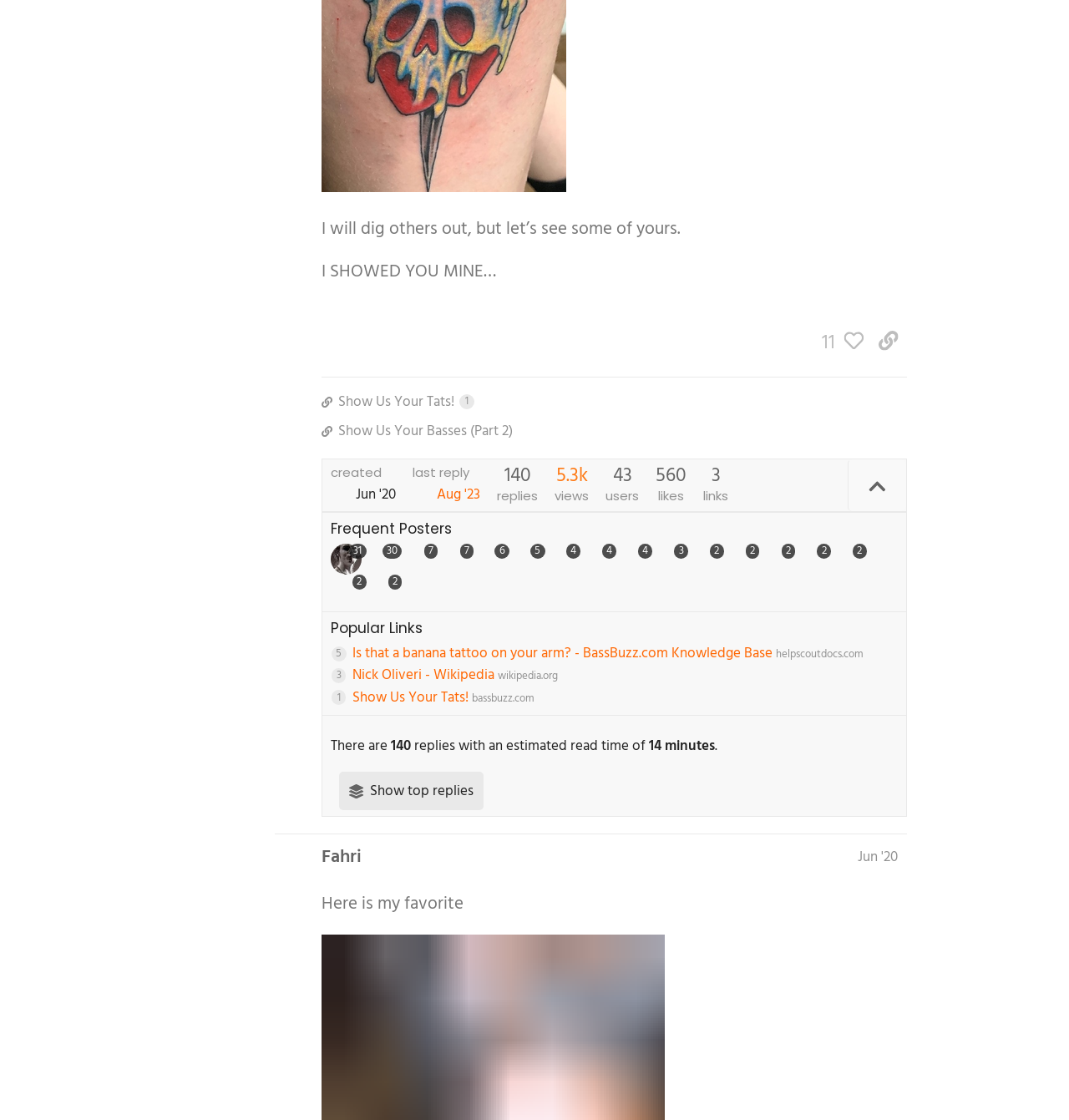Please determine the bounding box coordinates of the element's region to click in order to carry out the following instruction: "View the post 'Show Us Your Basses (Part 2)'". The coordinates should be four float numbers between 0 and 1, i.e., [left, top, right, bottom].

[0.301, 0.376, 0.848, 0.395]